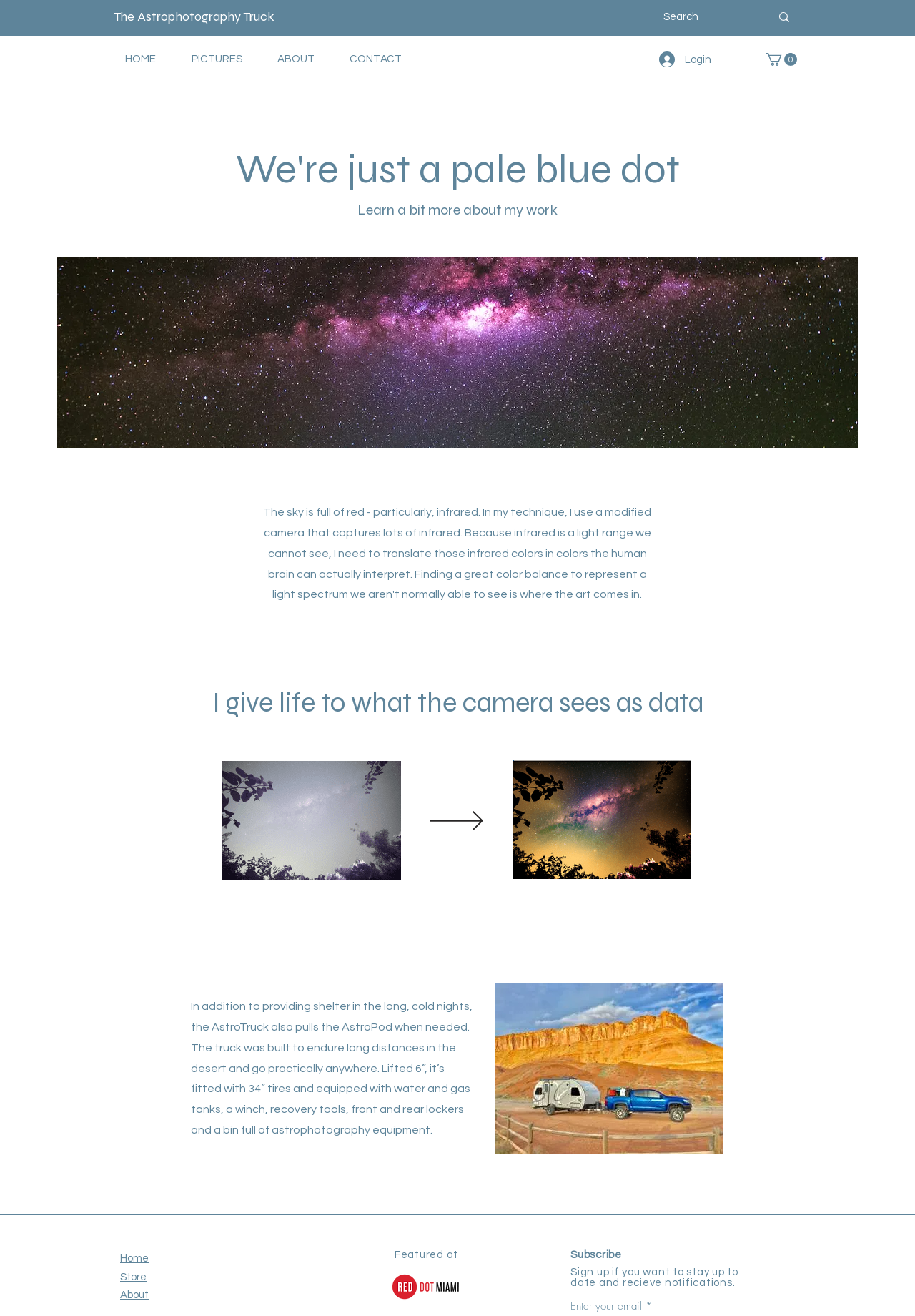Determine the bounding box coordinates of the target area to click to execute the following instruction: "Search for something."

[0.716, 0.002, 0.872, 0.024]